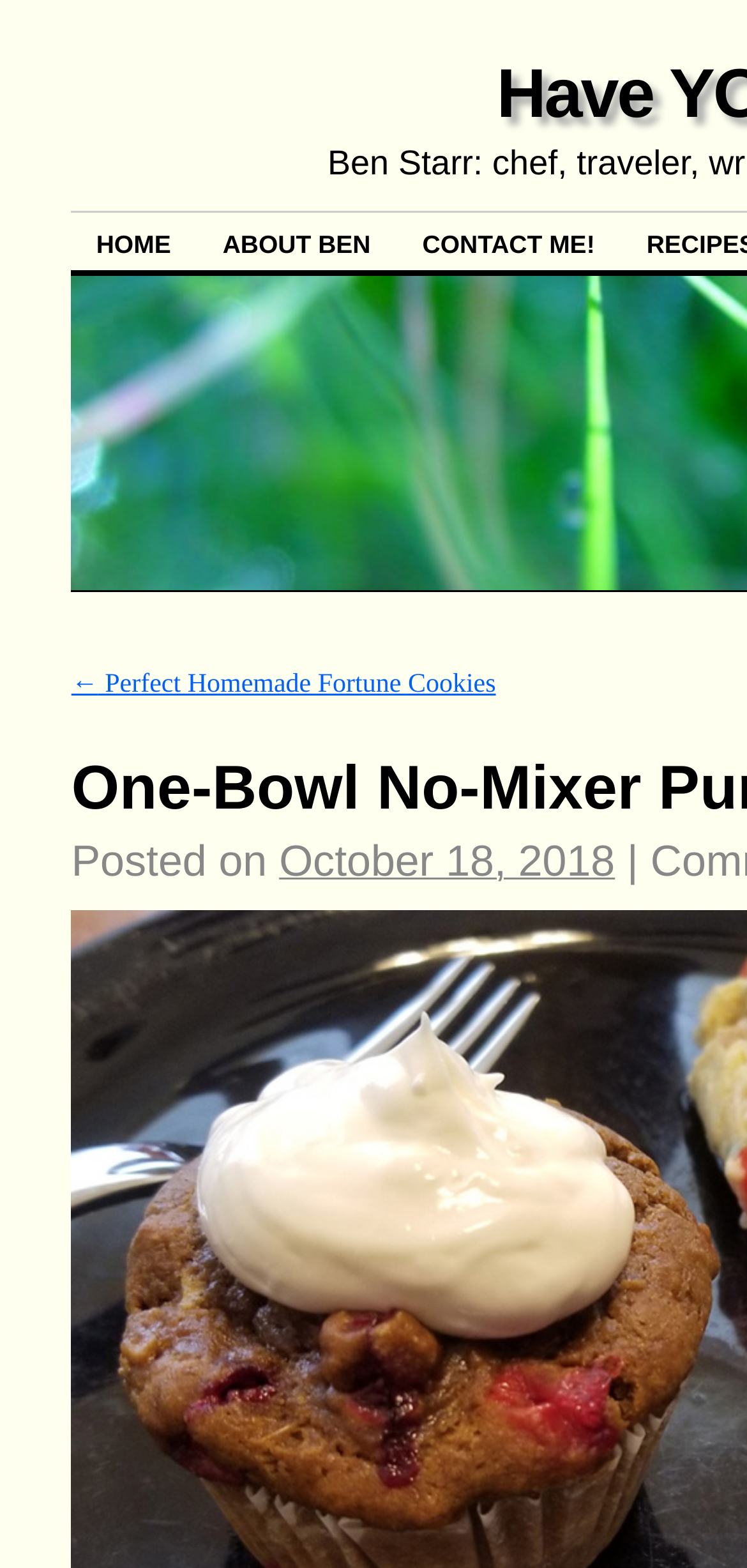Based on the element description: "← Perfect Homemade Fortune Cookies", identify the UI element and provide its bounding box coordinates. Use four float numbers between 0 and 1, [left, top, right, bottom].

[0.095, 0.428, 0.664, 0.446]